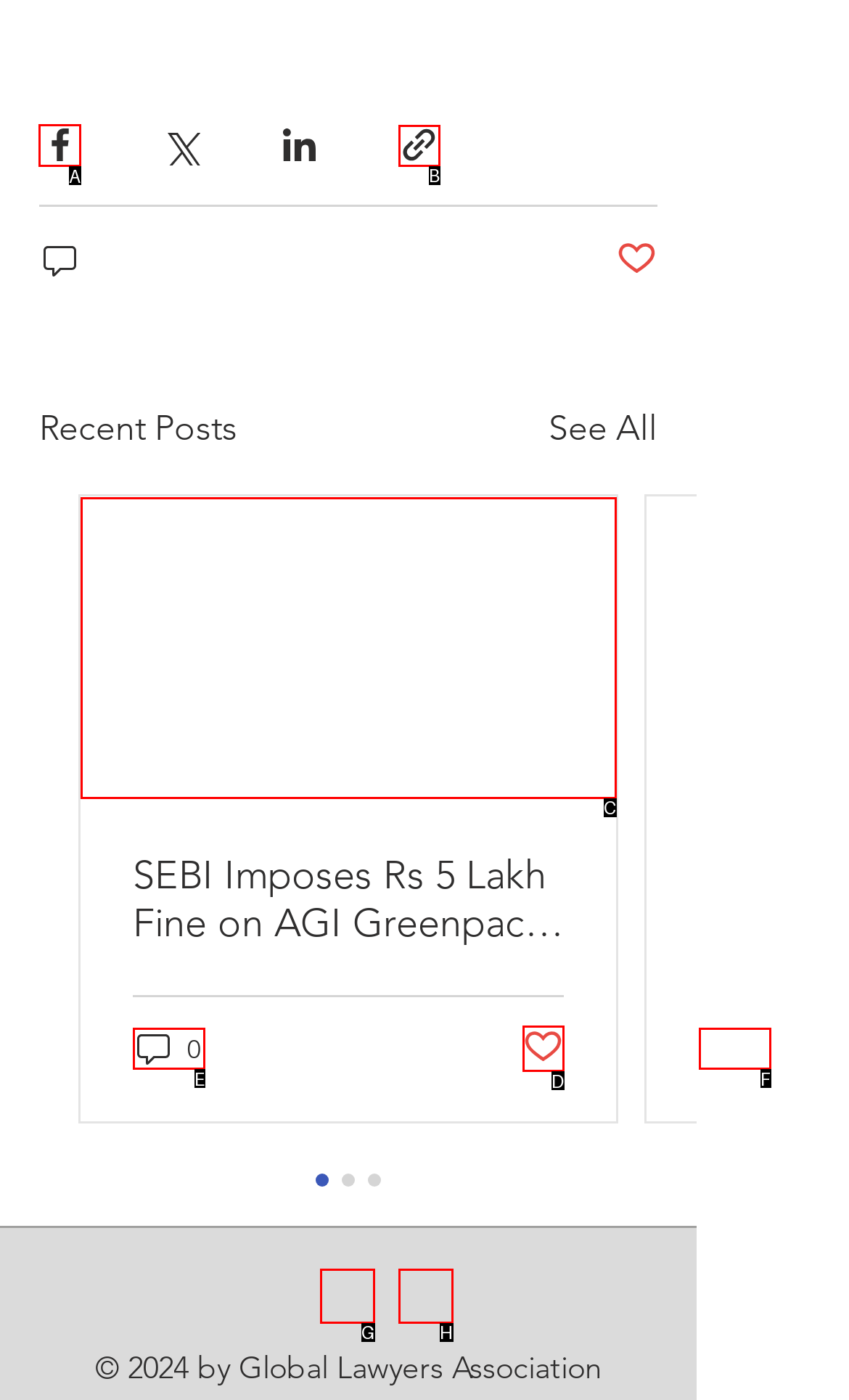Based on the task: Share via Facebook, which UI element should be clicked? Answer with the letter that corresponds to the correct option from the choices given.

A